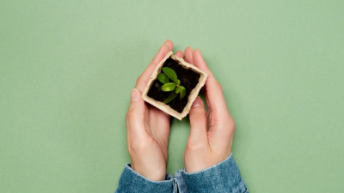Please reply to the following question with a single word or a short phrase:
What is the material of the cuff on the hands?

Denim